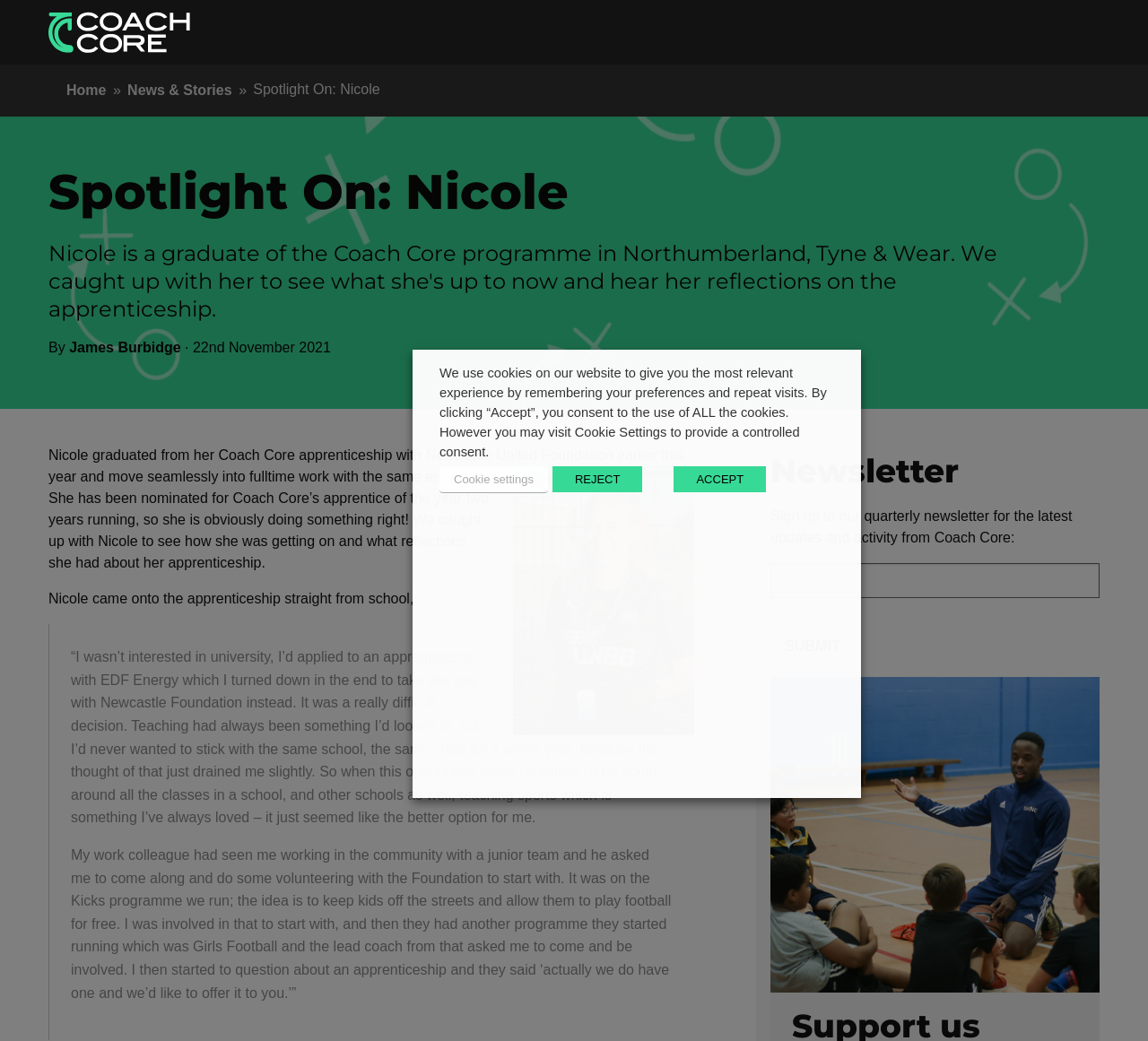Write an elaborate caption that captures the essence of the webpage.

The webpage is about a spotlight on Nicole, a graduate of the Coach Core program in Northumberland, Tyne & Wear. At the top of the page, there is a logo of Coach Core, accompanied by a navigation menu with links to "Apprenticeships", "Employer Info", "About Us", "Our Locations", "Support Us", and "Donate". Below the navigation menu, there is a breadcrumb navigation with links to "Home", "News & Stories", and the current page "Spotlight On: Nicole".

The main content of the page is divided into two sections. The first section has a heading "Spotlight On: Nicole" and includes a brief introduction to Nicole, who graduated from her Coach Core apprenticeship with Newcastle United Foundation earlier this year and moved into full-time work with the same employer. There are also quotes from Nicole about her experience with the apprenticeship program.

The second section is a newsletter signup form with a heading "Newsletter" and a brief description. The form includes a field to enter an email address and a submit button.

At the bottom of the page, there is a cookie consent dialog with a message about the use of cookies on the website and buttons to accept, reject, or customize cookie settings.

Throughout the page, there are no images other than the Coach Core logo at the top. The layout is clean and easy to read, with clear headings and concise text.